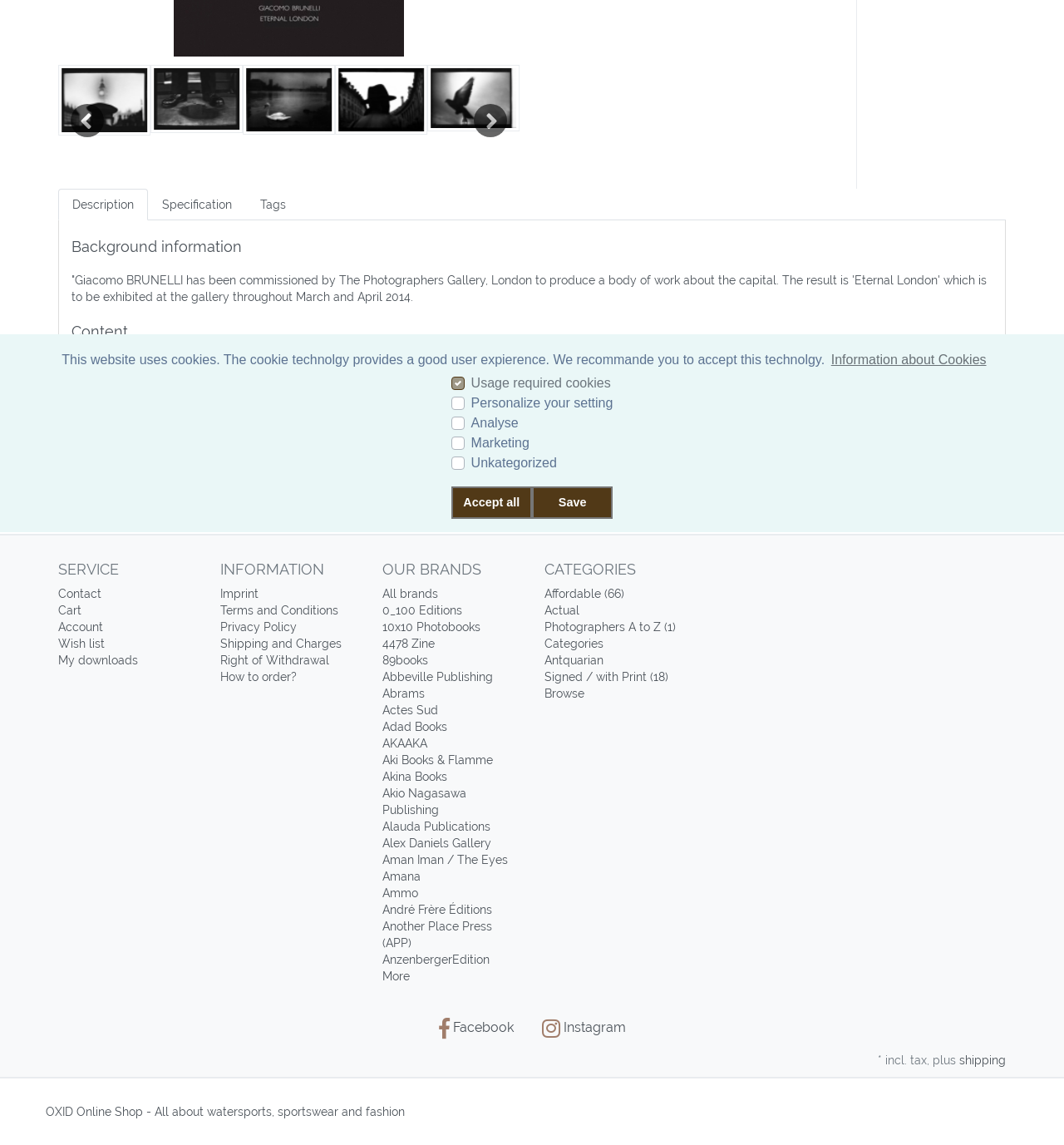Identify the bounding box for the described UI element: "parent_node: Email * aria-describedby="email-notes" name="email"".

None